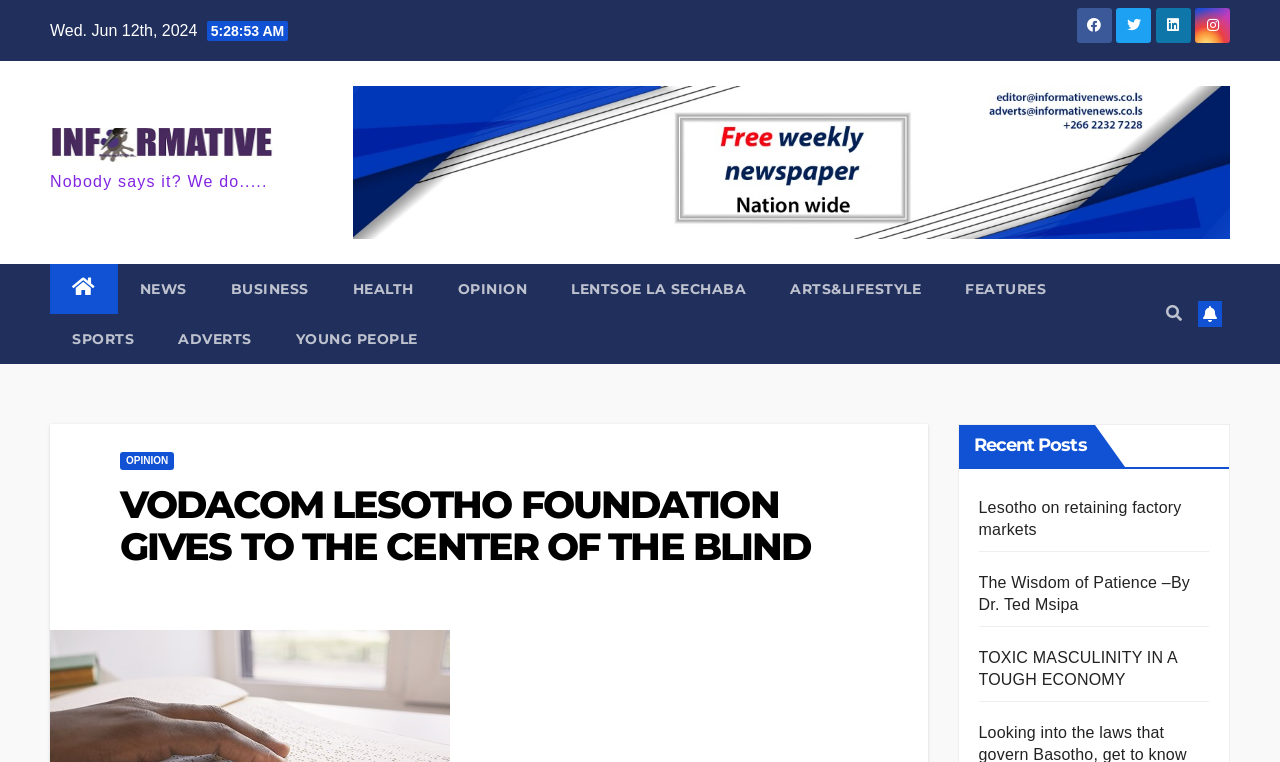Highlight the bounding box coordinates of the element that should be clicked to carry out the following instruction: "Click on NEWS". The coordinates must be given as four float numbers ranging from 0 to 1, i.e., [left, top, right, bottom].

[0.092, 0.346, 0.163, 0.412]